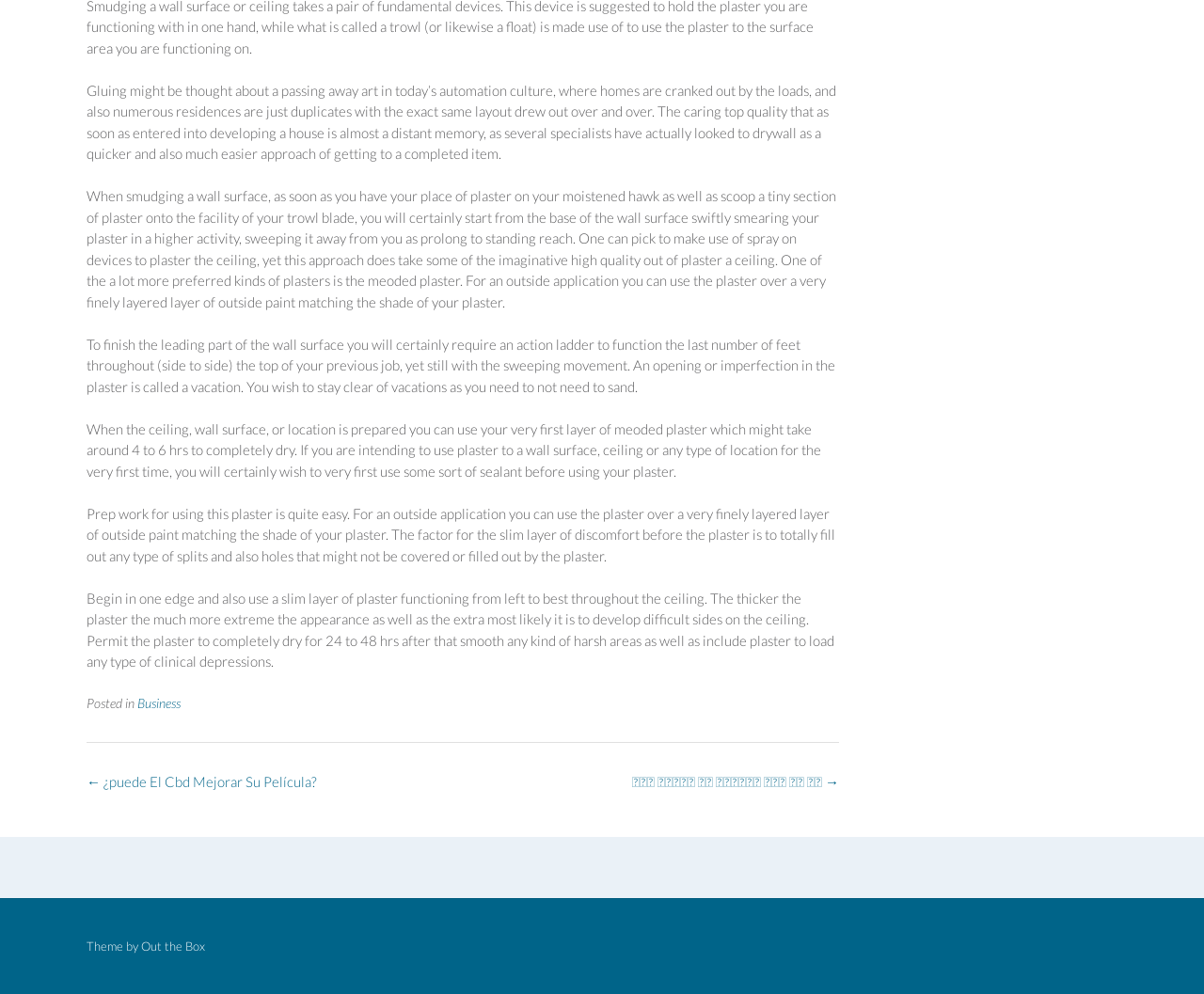Look at the image and give a detailed response to the following question: How long does it take for the first layer of meoded plaster to dry?

The webpage states that when applying the first layer of meoded plaster, it may take around 4 to 6 hours to completely dry.